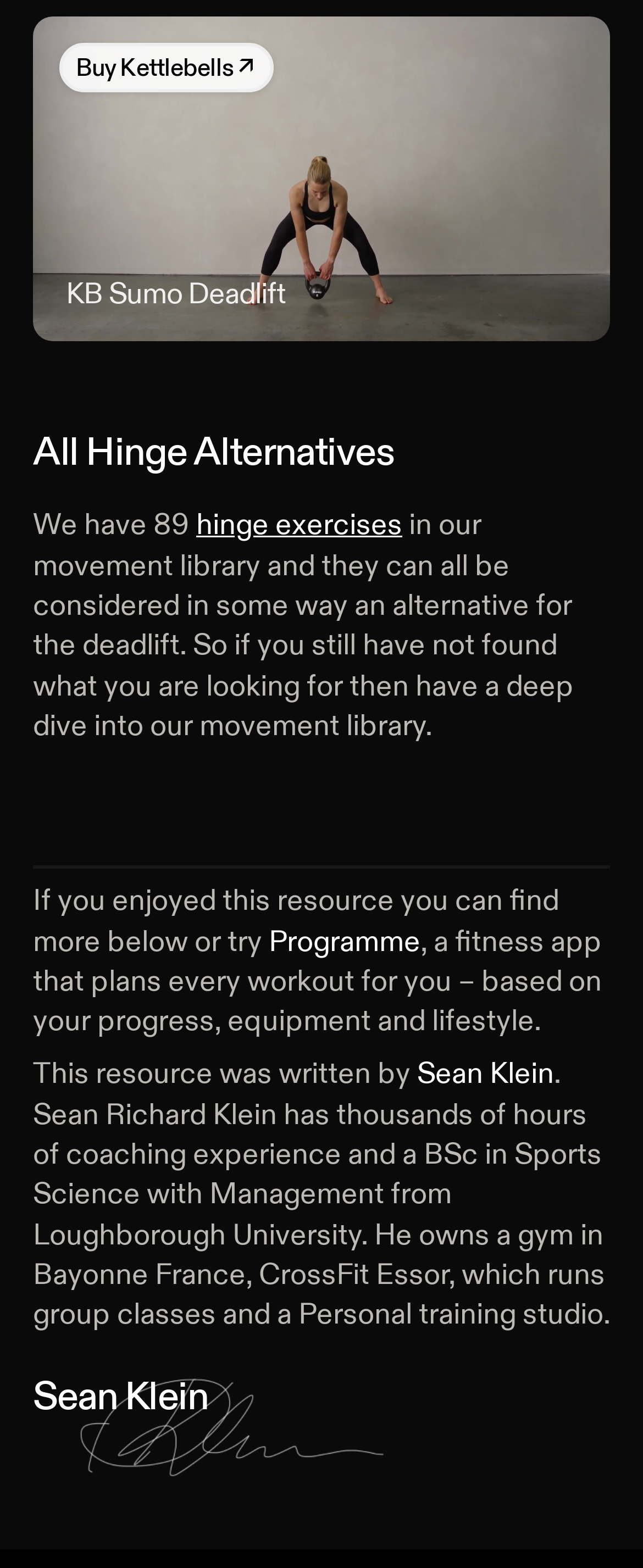What is the name of the fitness app mentioned?
Please respond to the question with as much detail as possible.

I found the answer by looking at the link element 'Programme' which is located at [0.418, 0.588, 0.654, 0.612] and is part of a sentence that describes a fitness app.